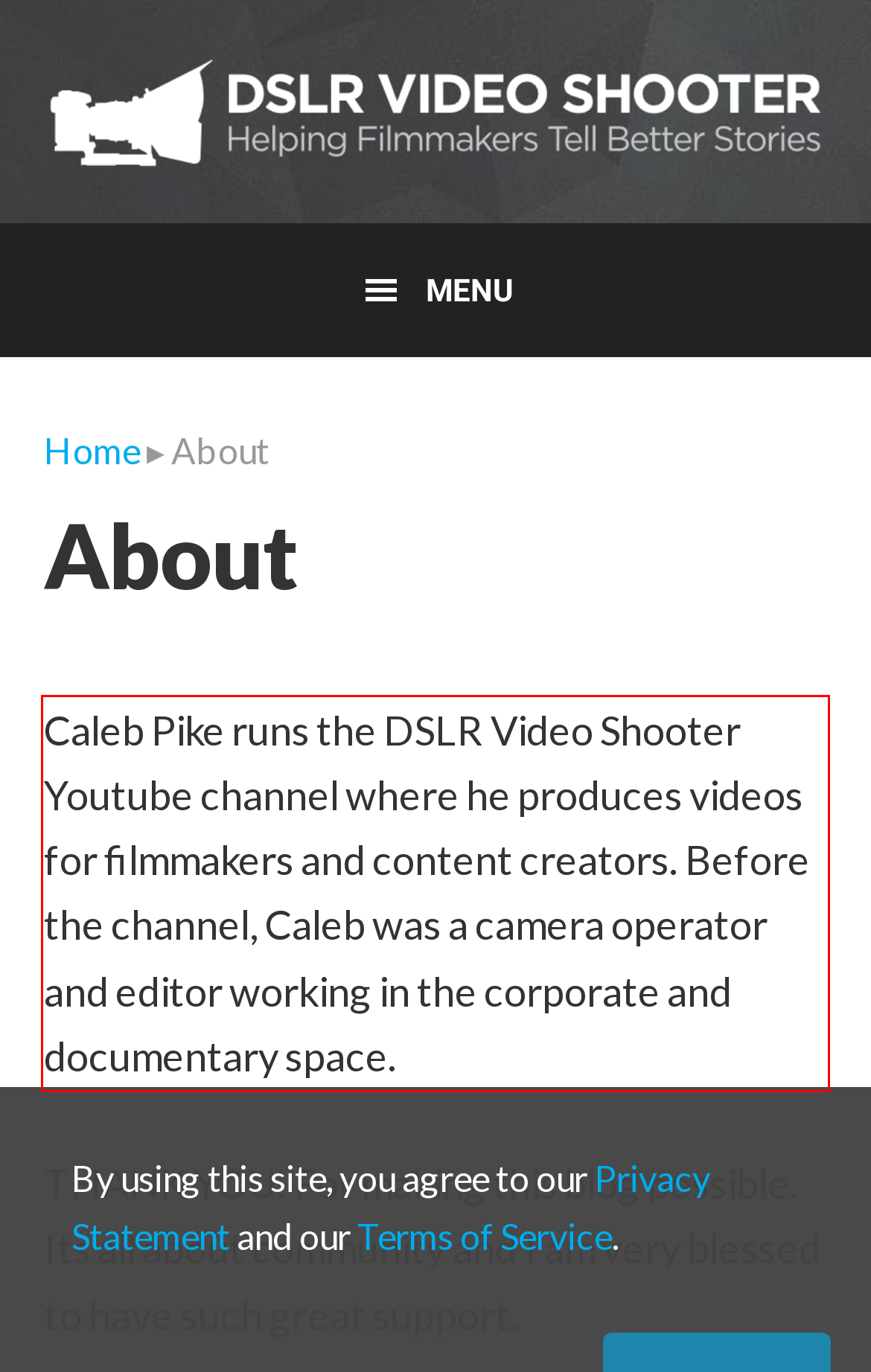Please identify and extract the text content from the UI element encased in a red bounding box on the provided webpage screenshot.

Caleb Pike runs the DSLR Video Shooter Youtube channel where he produces videos for filmmakers and content creators. Before the channel, Caleb was a camera operator and editor working in the corporate and documentary space.